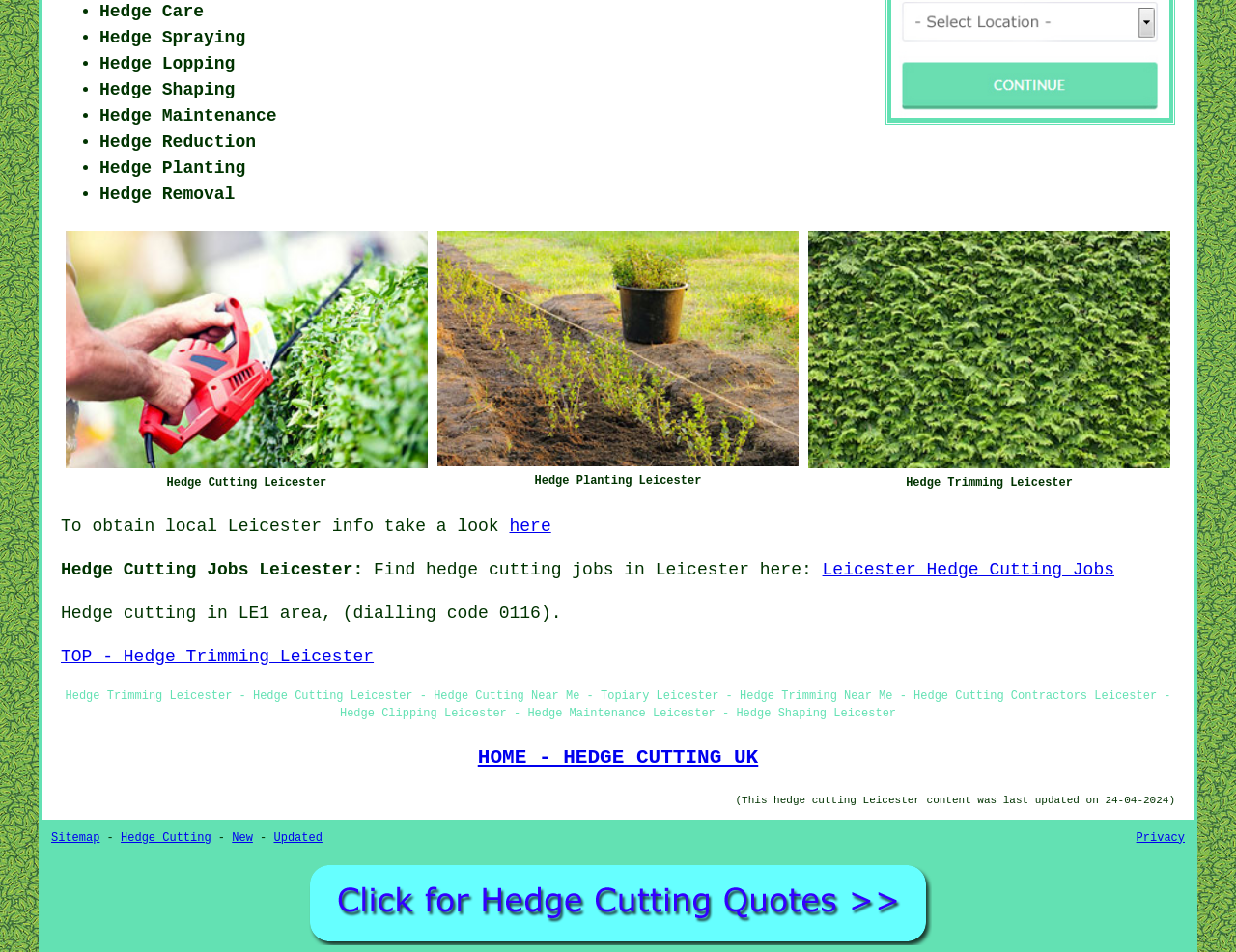Using the given description, provide the bounding box coordinates formatted as (top-left x, top-left y, bottom-right x, bottom-right y), with all values being floating point numbers between 0 and 1. Description: supercross

None